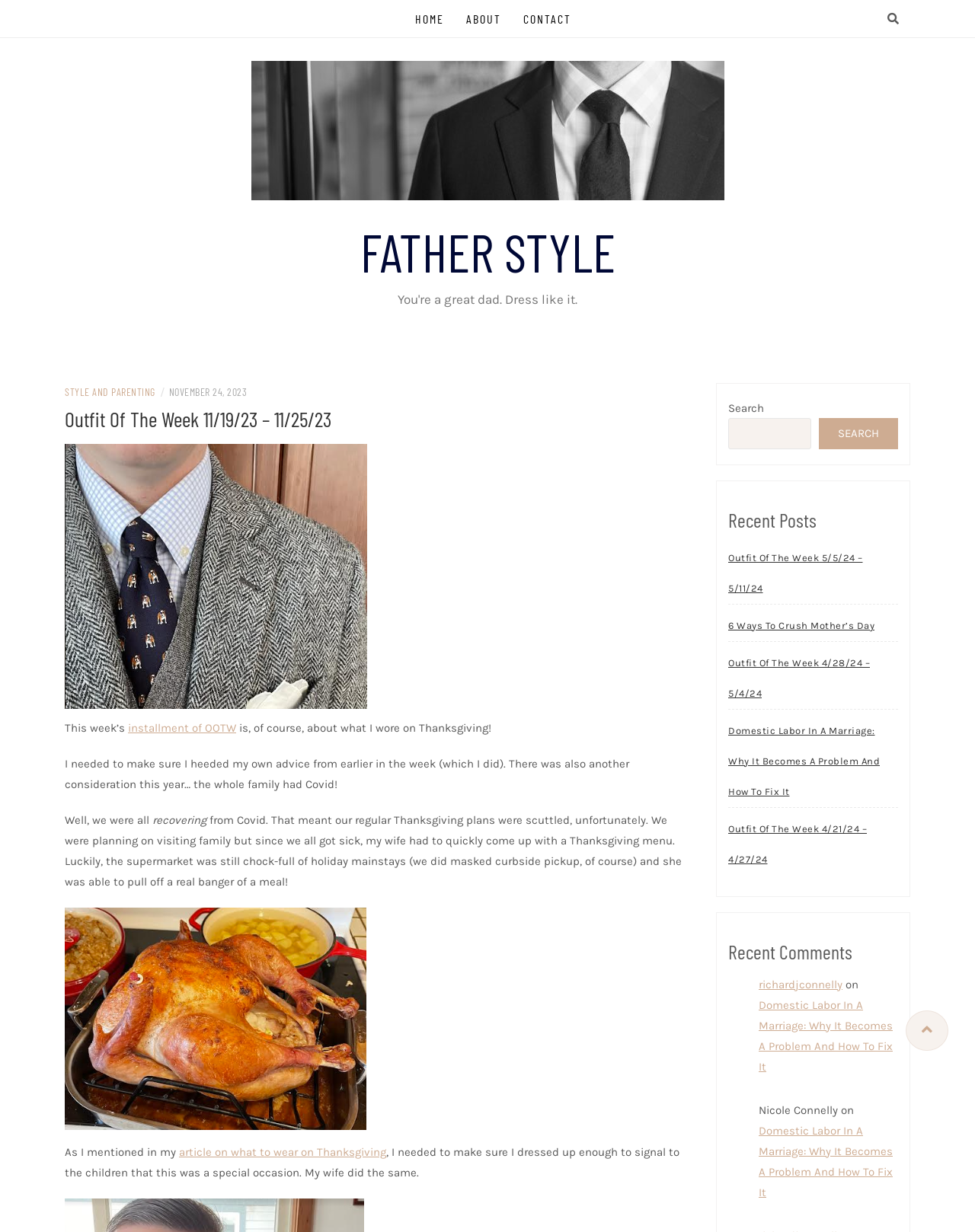What is the author's advice for Thanksgiving?
Relying on the image, give a concise answer in one word or a brief phrase.

Dress up